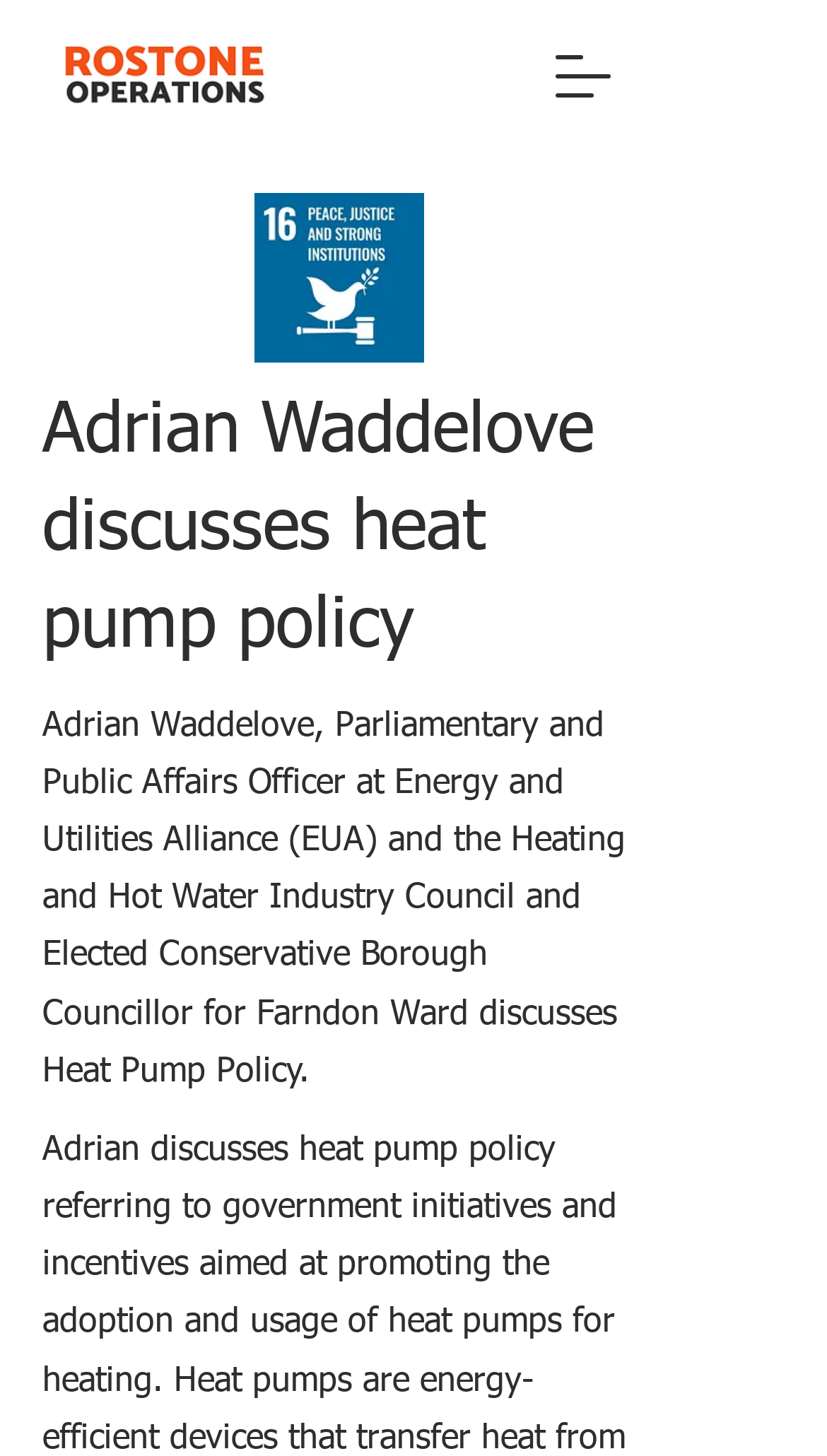Offer a meticulous caption that includes all visible features of the webpage.

The webpage is about Adrian Waddelove discussing heat pump policy. At the top left corner, there is a logo of Awardaroo!, which is also a link to Rostone Operations. Next to the logo, there is a button to open the navigation menu. 

Below the logo, there is a larger image related to the goal of the webpage, which takes up about half of the screen width. 

The main content of the webpage is a heading that reads "Adrian Waddelove discusses heat pump policy", which is positioned above a paragraph of text that summarizes Adrian Waddelove's roles and the topic of discussion, heat pump policy. This text is located in the top half of the screen, spanning about two-thirds of the screen width.